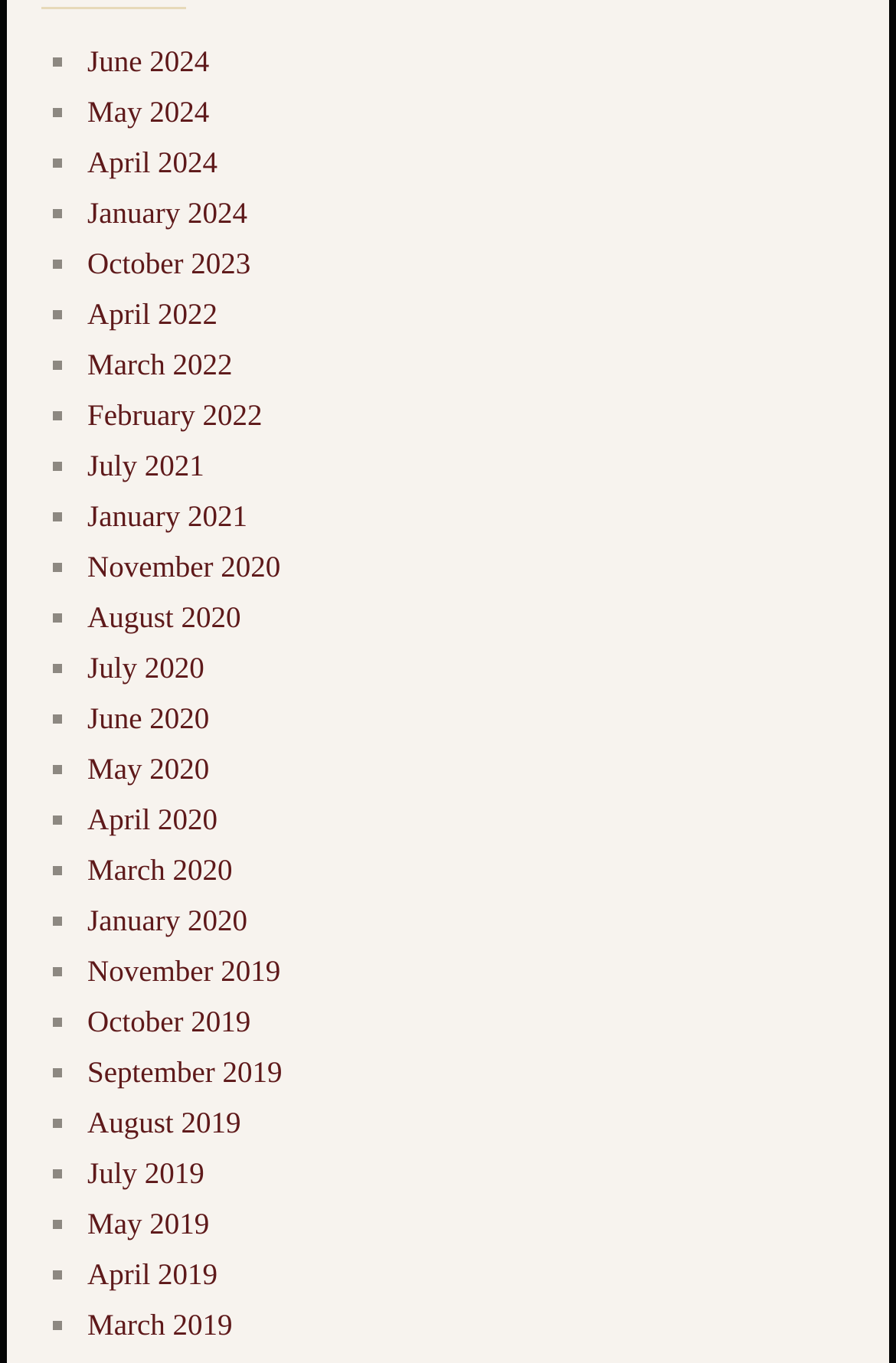What is the earliest month listed?
Based on the image, provide a one-word or brief-phrase response.

March 2019